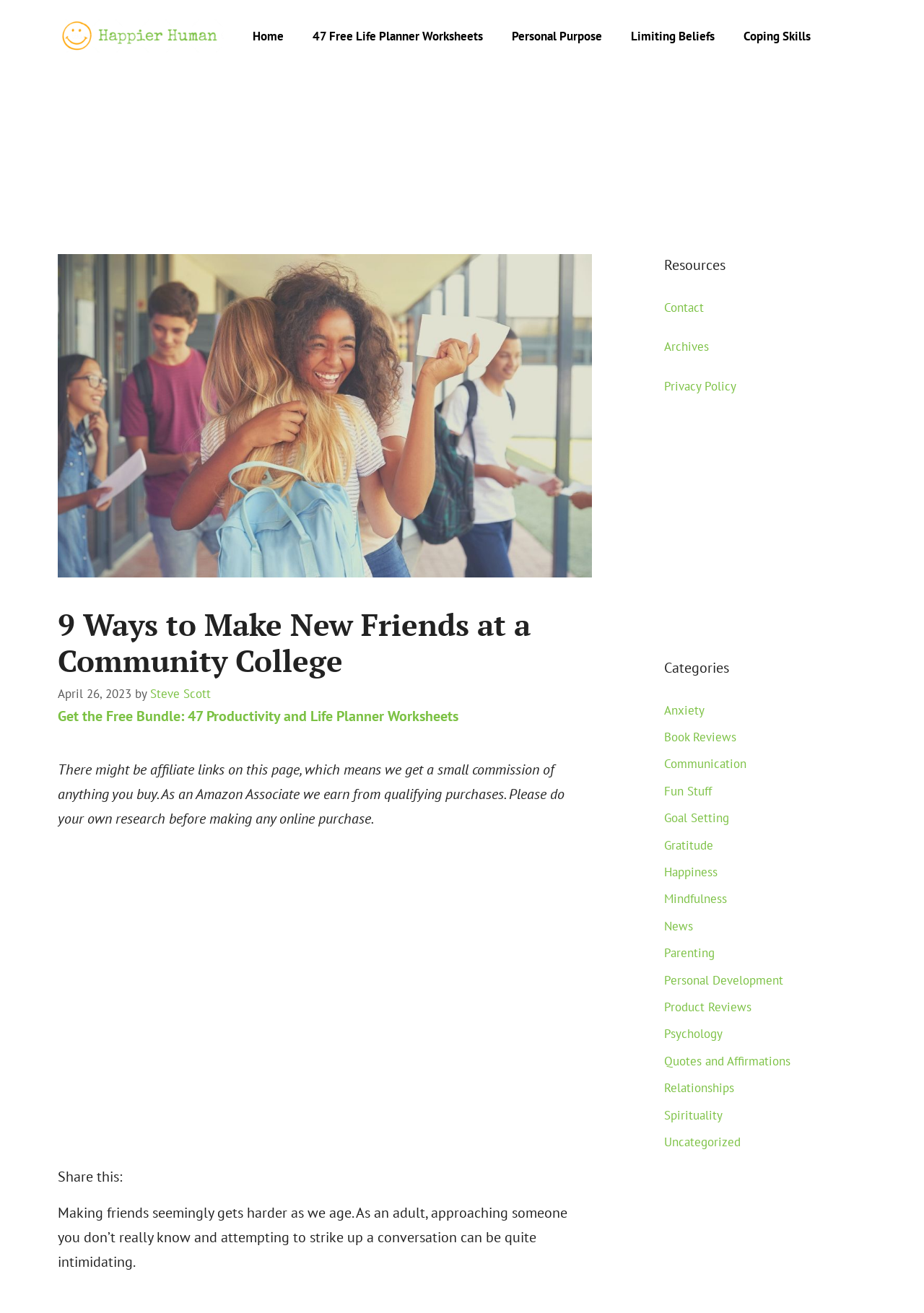Please identify the bounding box coordinates of the element's region that needs to be clicked to fulfill the following instruction: "Click the 'Home' link". The bounding box coordinates should consist of four float numbers between 0 and 1, i.e., [left, top, right, bottom].

[0.257, 0.011, 0.322, 0.044]